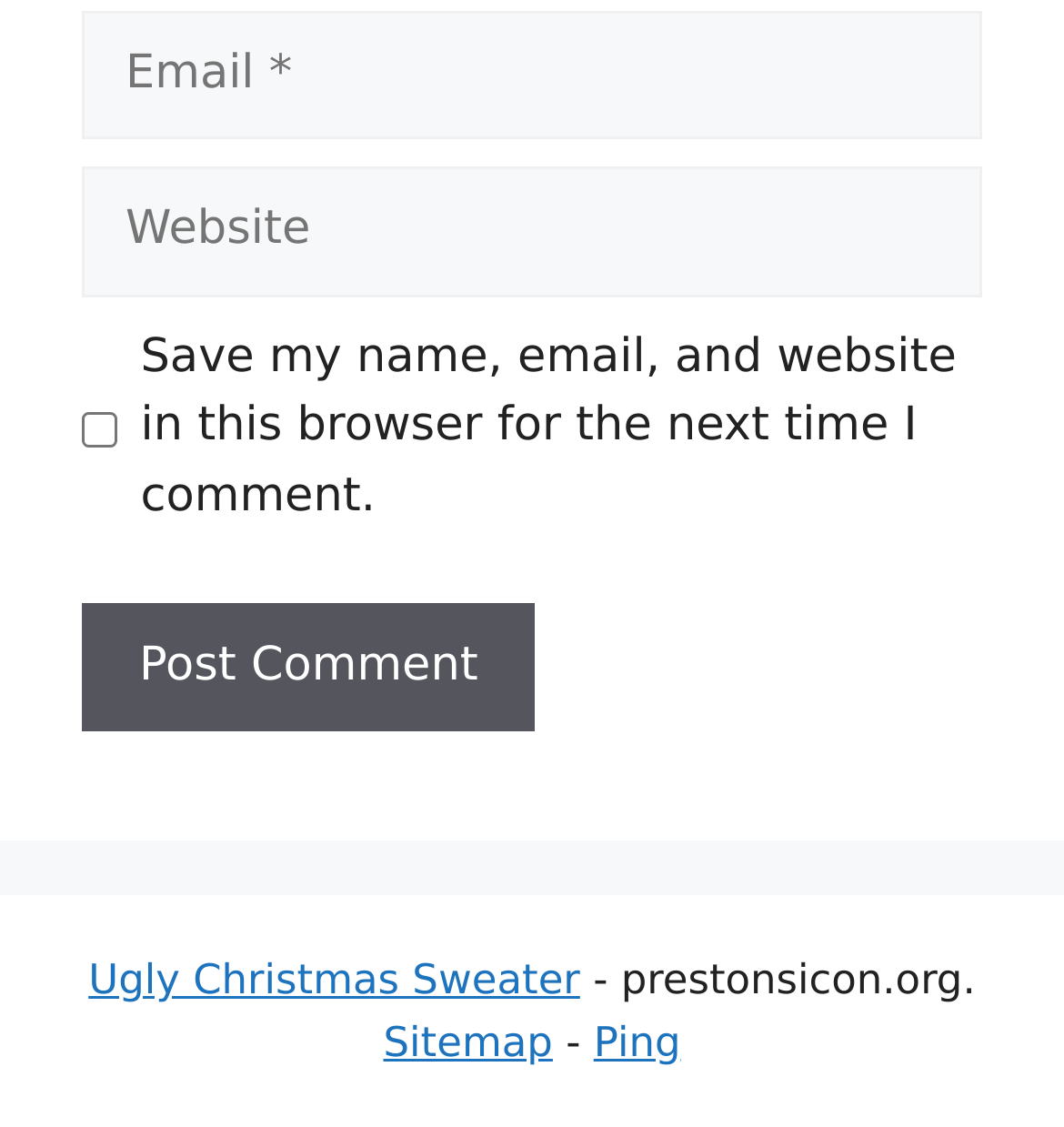What is the label of the first text box?
We need a detailed and exhaustive answer to the question. Please elaborate.

The first text box has a label 'Email' which is indicated by the StaticText element with OCR text 'Email' and bounding box coordinates [0.074, 0.012, 0.195, 0.06].